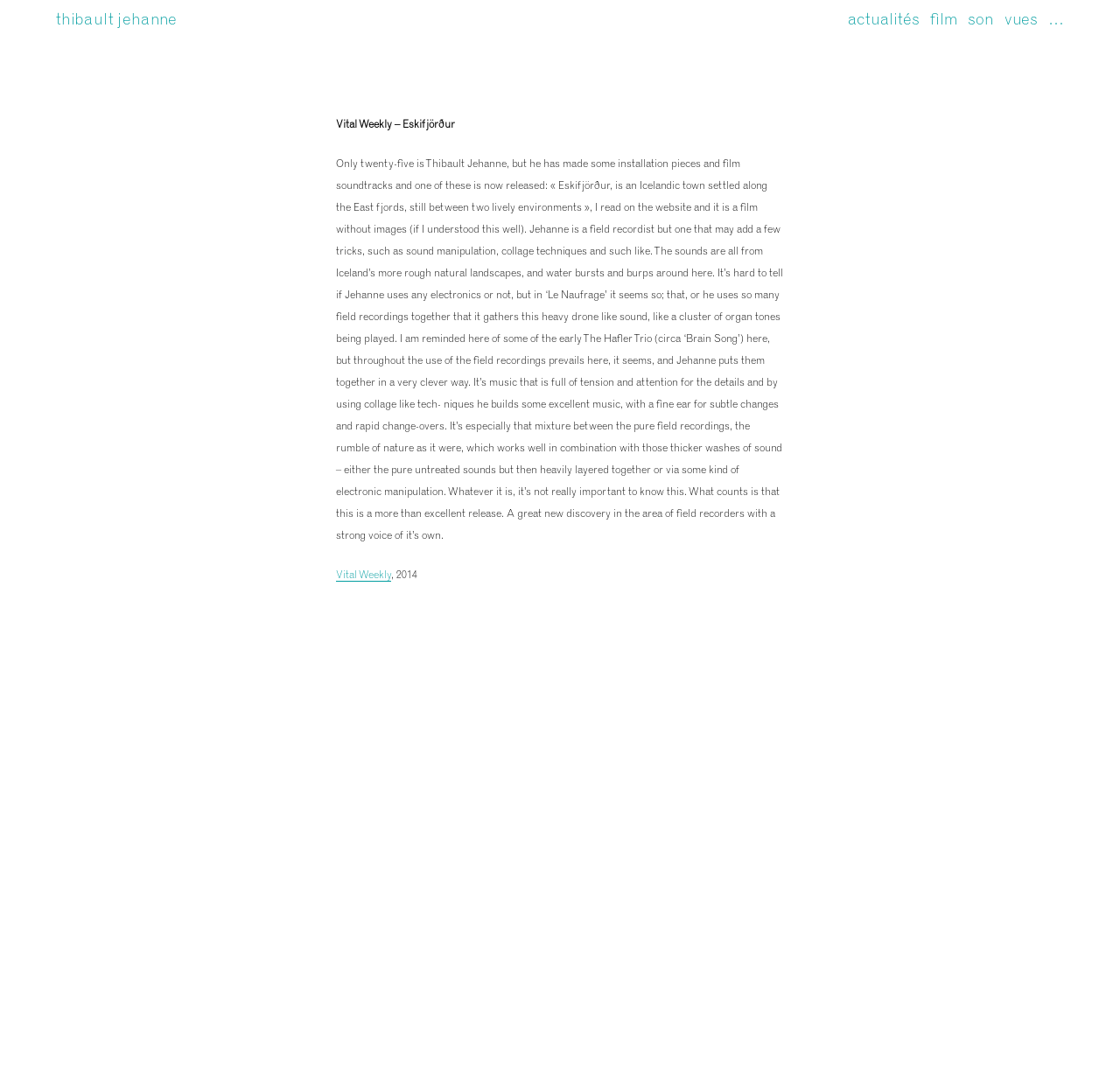What is the name of the artist?
Refer to the image and respond with a one-word or short-phrase answer.

Thibault Jehanne